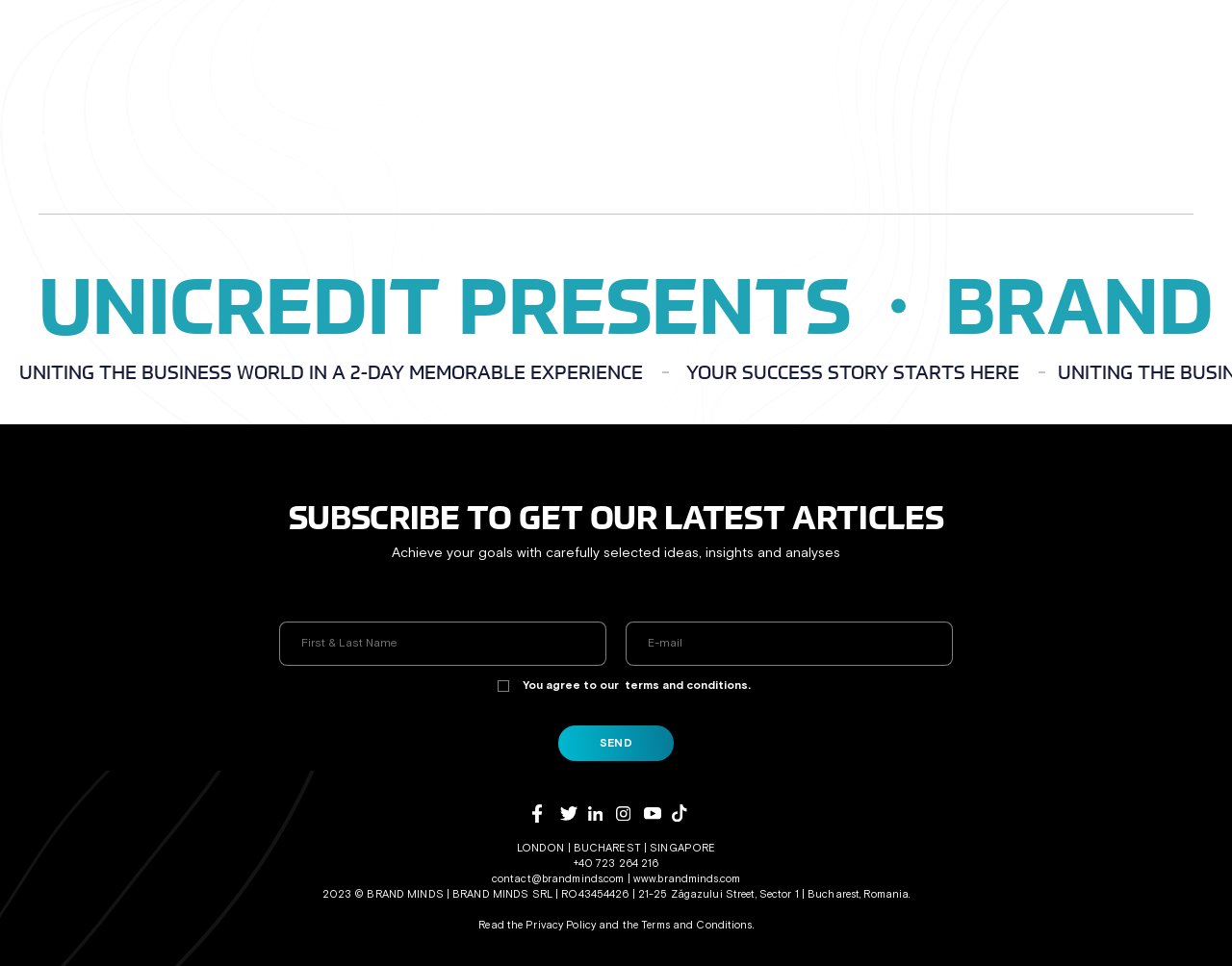Can you show the bounding box coordinates of the region to click on to complete the task described in the instruction: "Call the phone number"?

[0.465, 0.887, 0.535, 0.899]